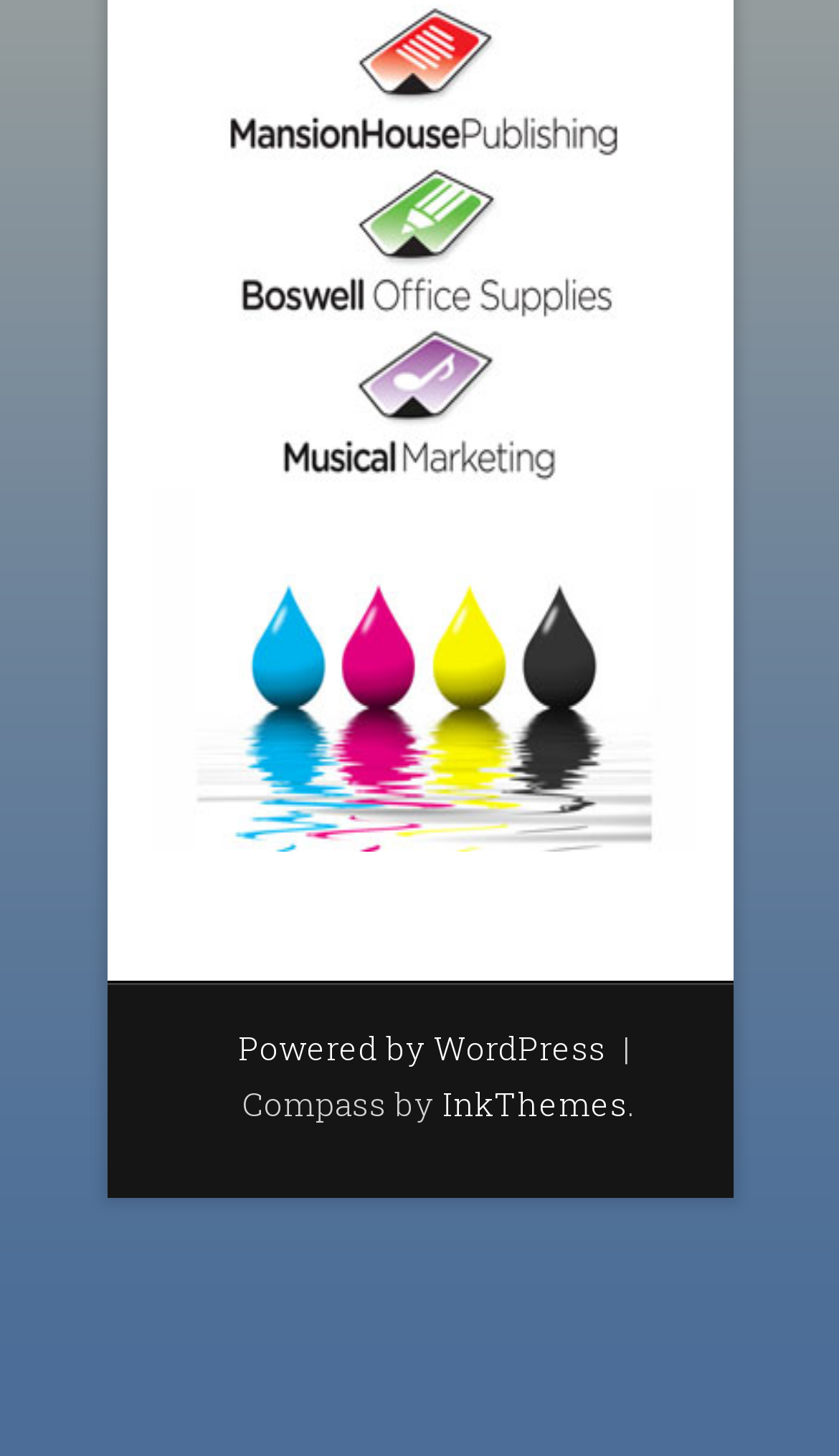What is the number of links on the webpage? Based on the screenshot, please respond with a single word or phrase.

4